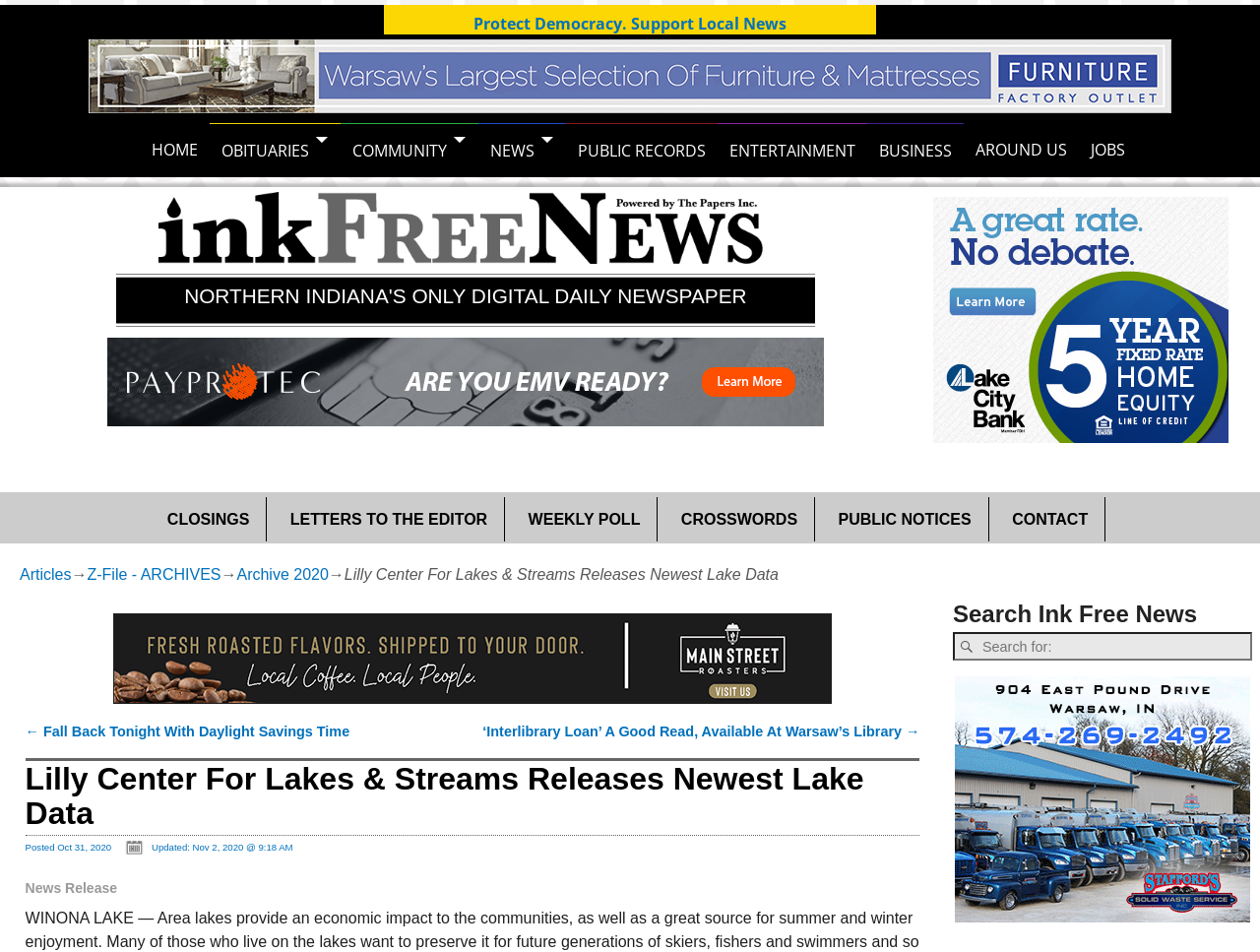What is the date of the latest update of the article?
Based on the image, answer the question with as much detail as possible.

I found the answer by looking at the static text element with ID 419. This element contains the date of the latest update of the article, which is 'Nov 2, 2020 @ 9:18 AM'.